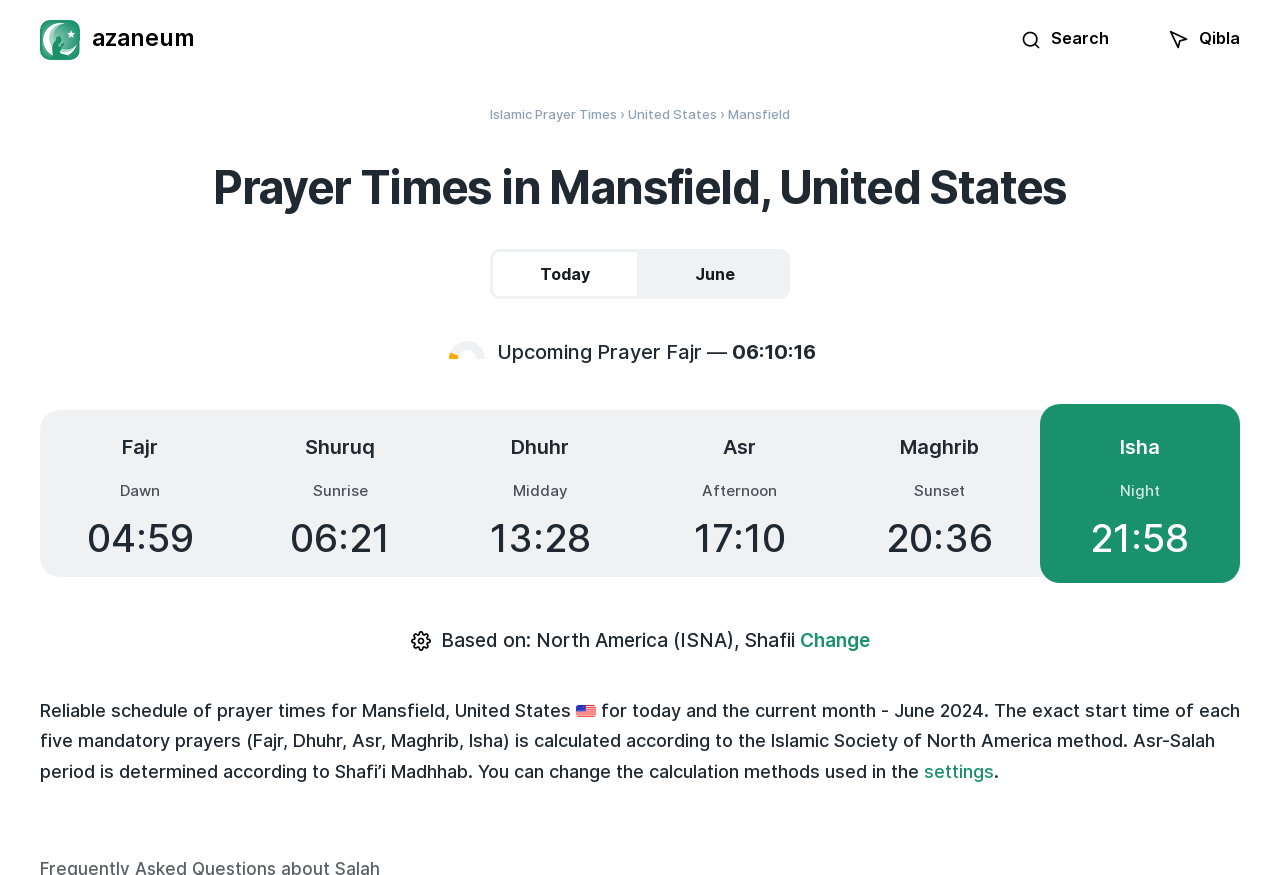Using the webpage screenshot, find the UI element described by Today. Provide the bounding box coordinates in the format (top-left x, top-left y, bottom-right x, bottom-right y), ensuring all values are floating point numbers between 0 and 1.

[0.383, 0.284, 0.5, 0.342]